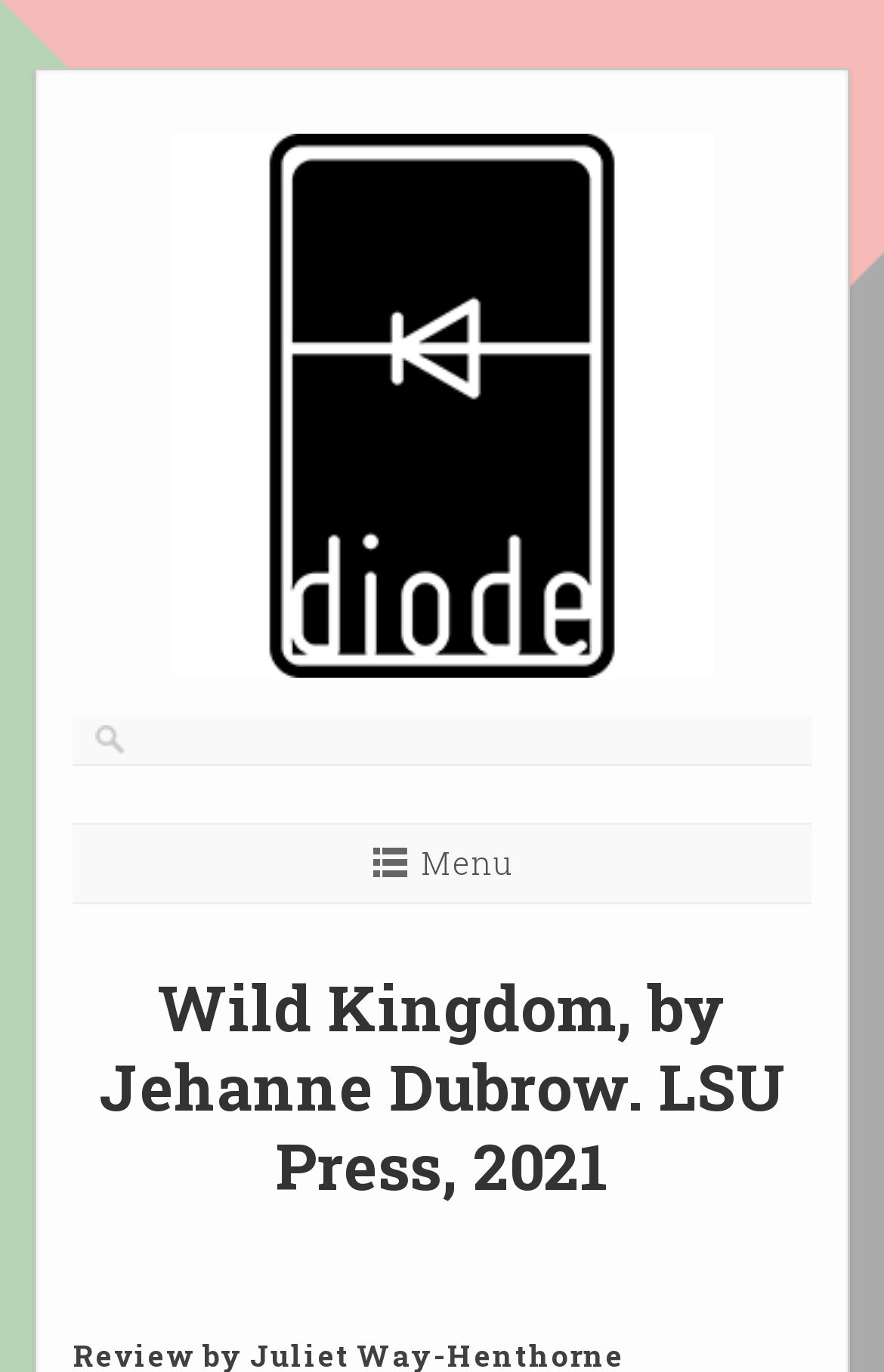Determine the bounding box for the described HTML element: "alt="diode poetry journal"". Ensure the coordinates are four float numbers between 0 and 1 in the format [left, top, right, bottom].

[0.192, 0.471, 0.808, 0.501]